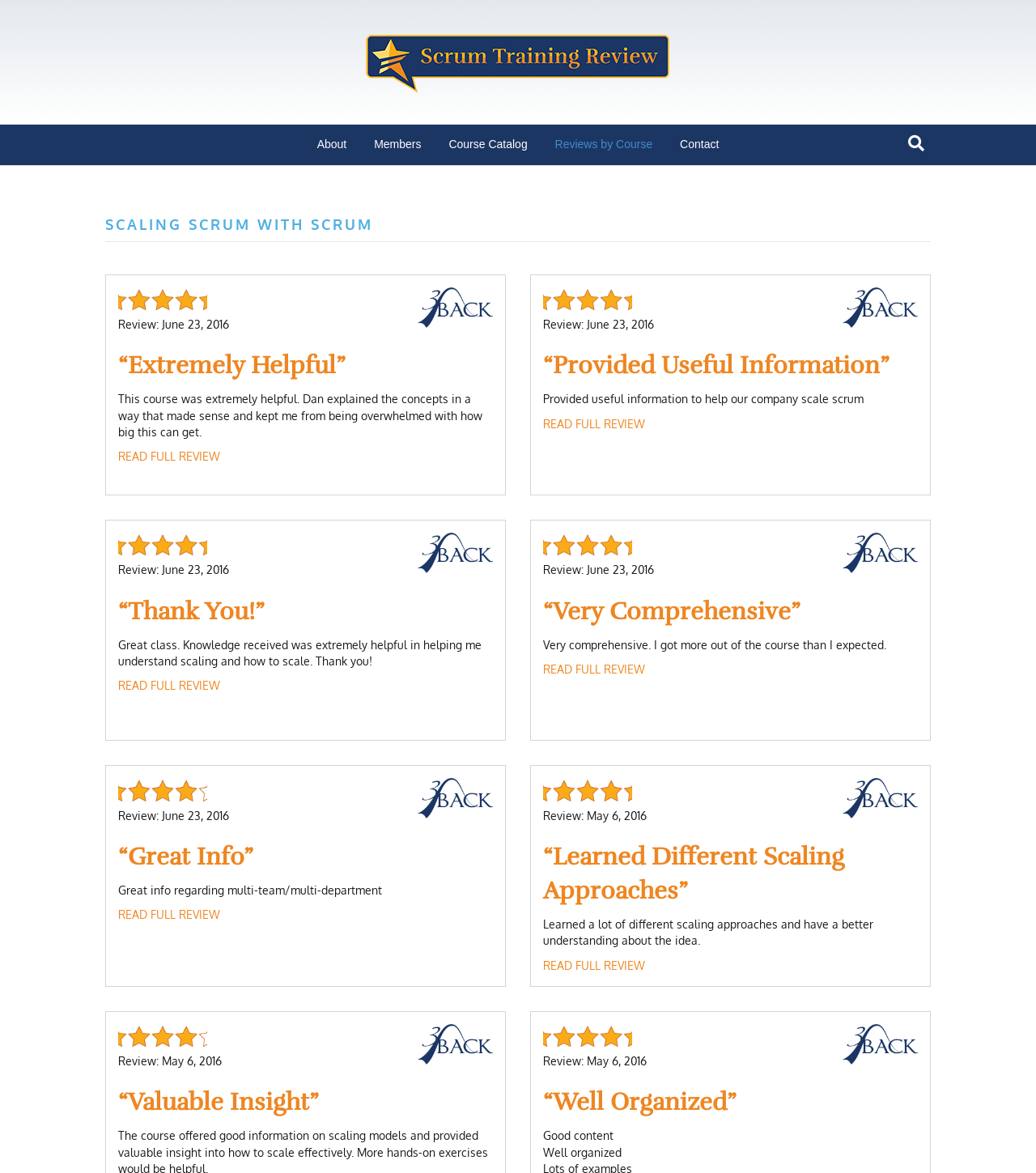Kindly provide the bounding box coordinates of the section you need to click on to fulfill the given instruction: "Click on the 'READ FULL REVIEW' button".

[0.114, 0.383, 0.212, 0.395]